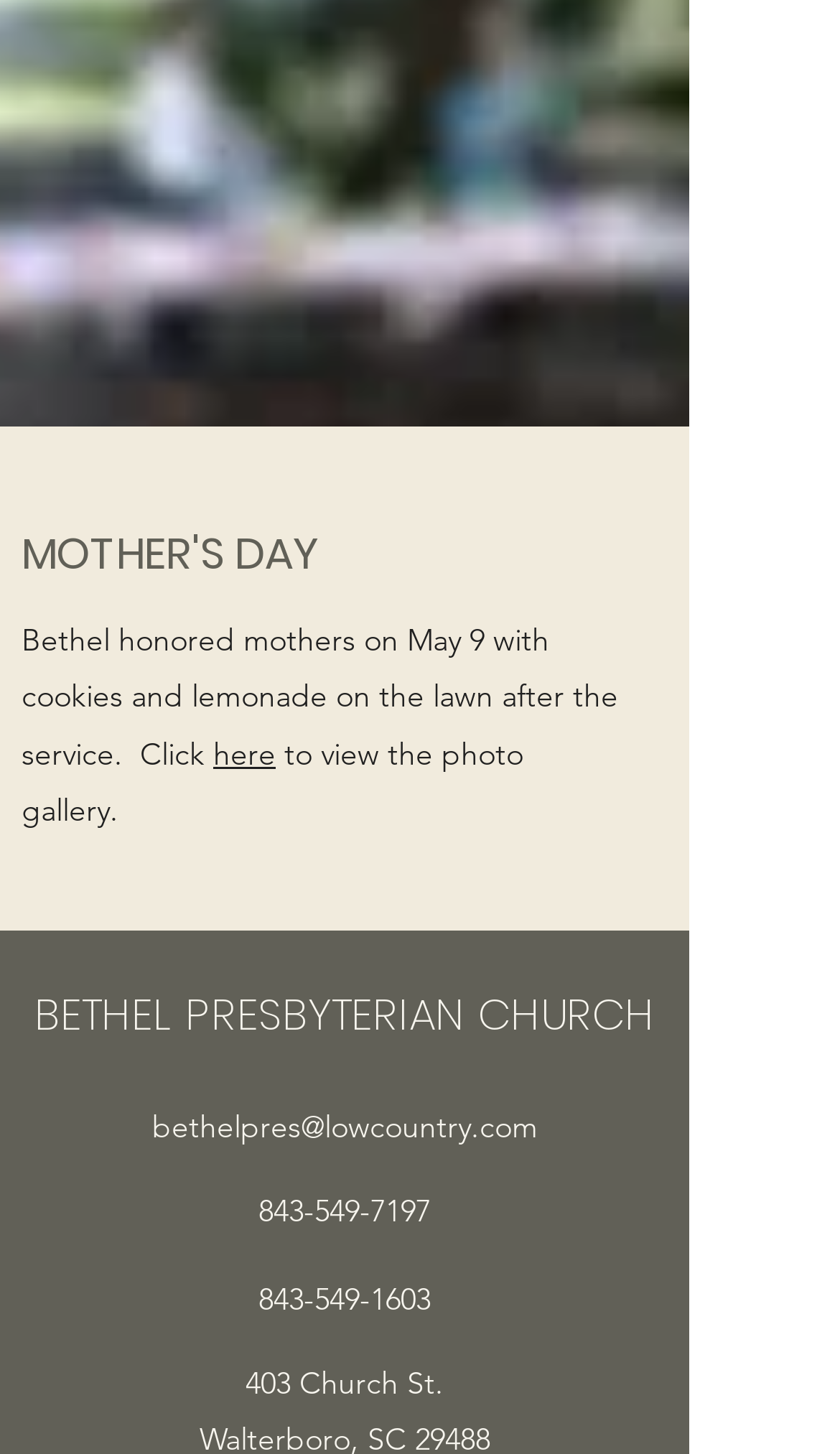From the image, can you give a detailed response to the question below:
What is the occasion celebrated on May 9?

The webpage mentions 'Bethel honored mothers on May 9 with cookies and lemonade on the lawn after the service.' which indicates that the occasion celebrated on May 9 is Mother's Day.